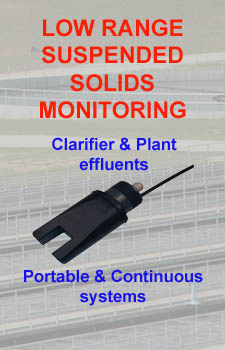What is the purpose of the sensor in water treatment processes?
Please provide a comprehensive answer based on the visual information in the image.

The sensor is essential for precise monitoring of suspended solids, ensuring compliance and efficiency in water treatment processes, as mentioned in the image description.